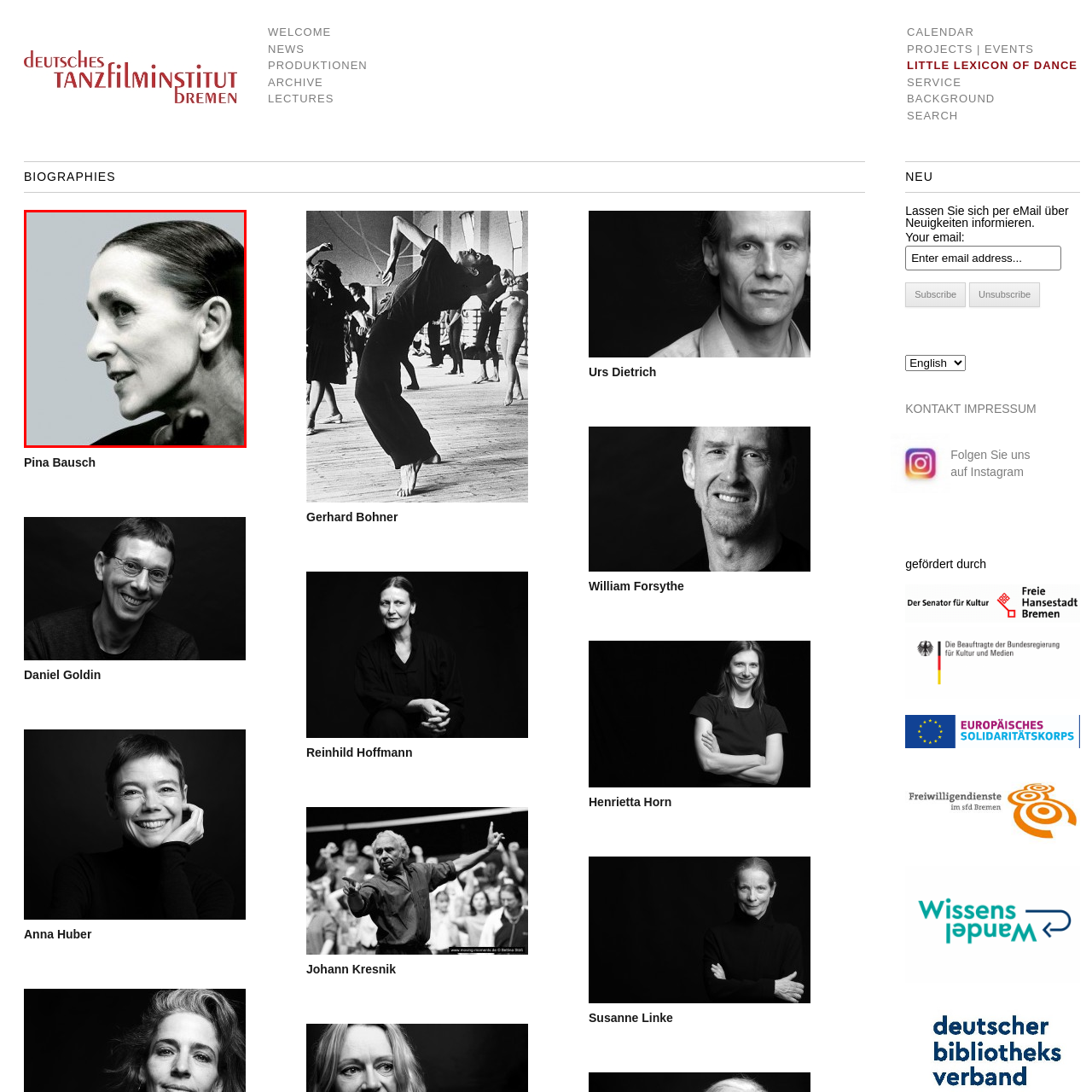Is Pina Bausch's legacy still influential?
Focus on the image section enclosed by the red bounding box and answer the question thoroughly.

The caption states that Pina Bausch's legacy continues to influence generations of dancers and choreographers, indicating that her impact is still felt in the world of dance.